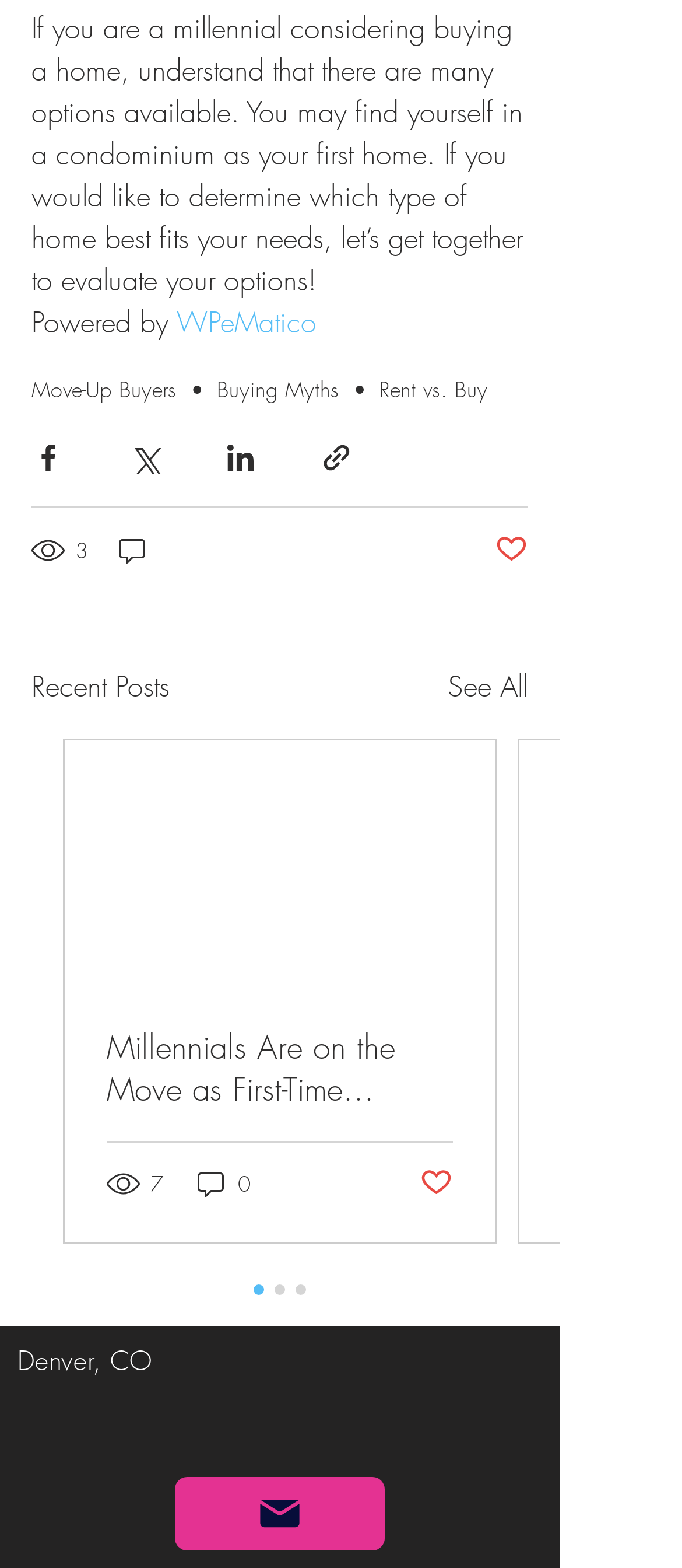What is the topic of the first article?
Based on the image, answer the question with as much detail as possible.

The first article is about millennials buying homes, as indicated by the text 'If you are a millennial considering buying a home...' in the StaticText element with ID 718.